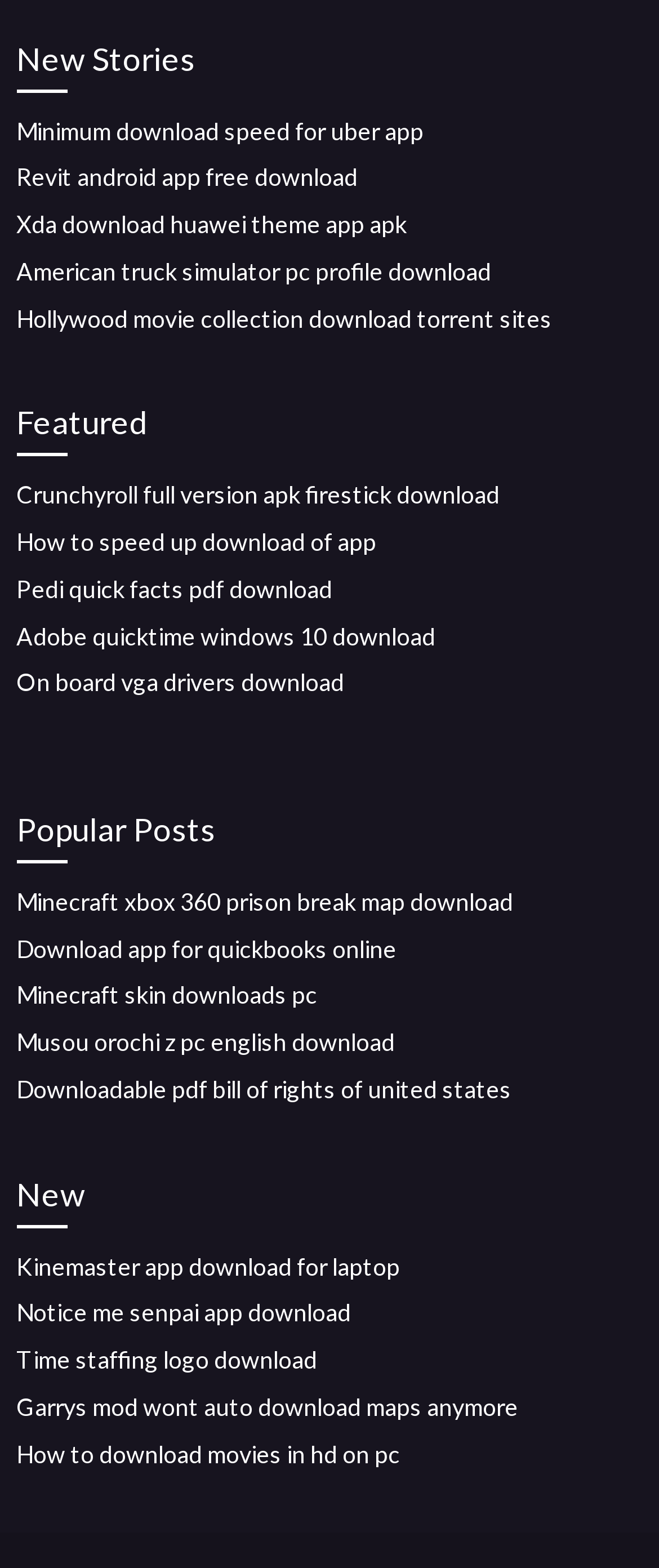How are the links organized on this webpage?
From the image, respond using a single word or phrase.

By categories